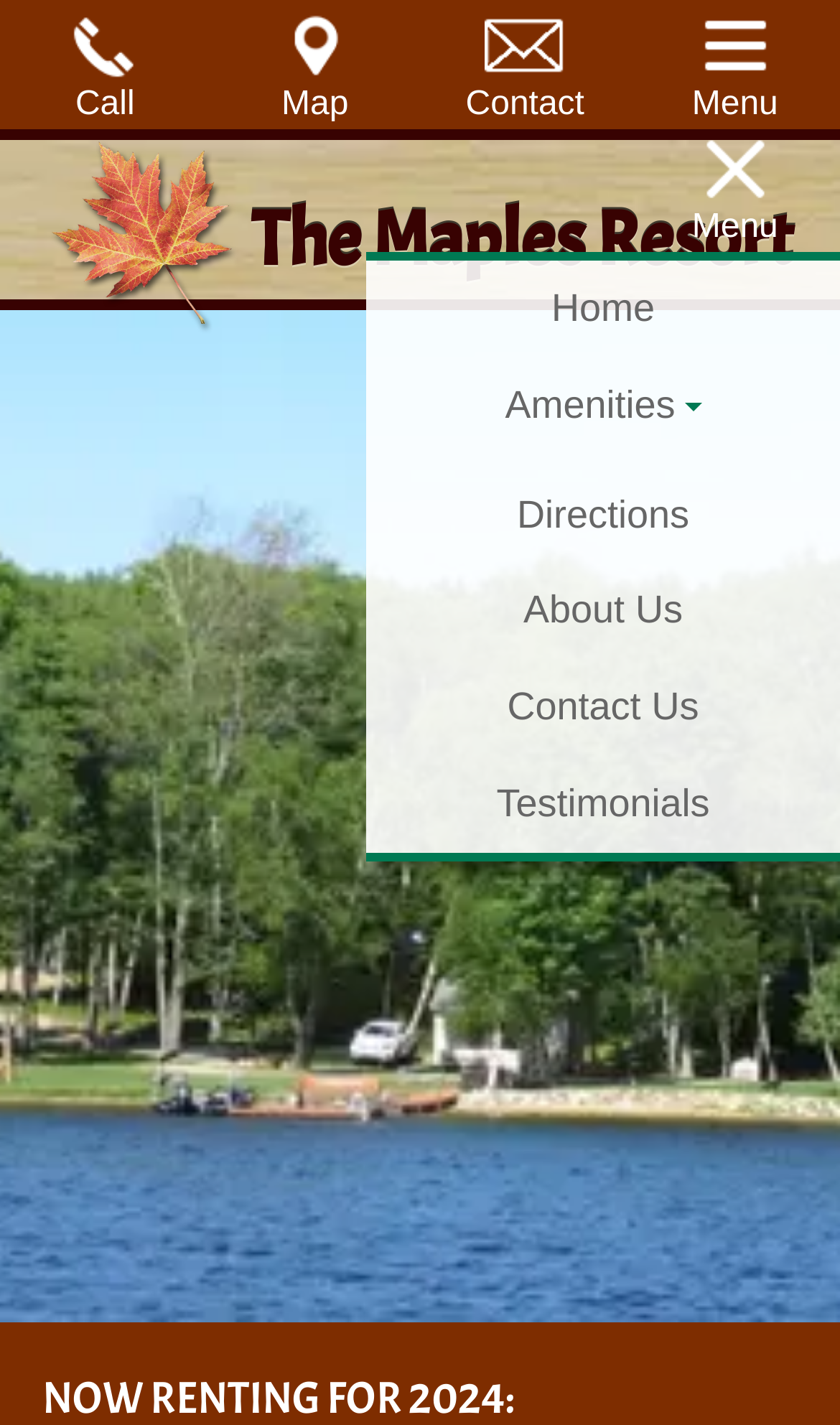Identify the bounding box coordinates of the element to click to follow this instruction: 'Contact us'. Ensure the coordinates are four float values between 0 and 1, provided as [left, top, right, bottom].

[0.436, 0.463, 1.0, 0.53]